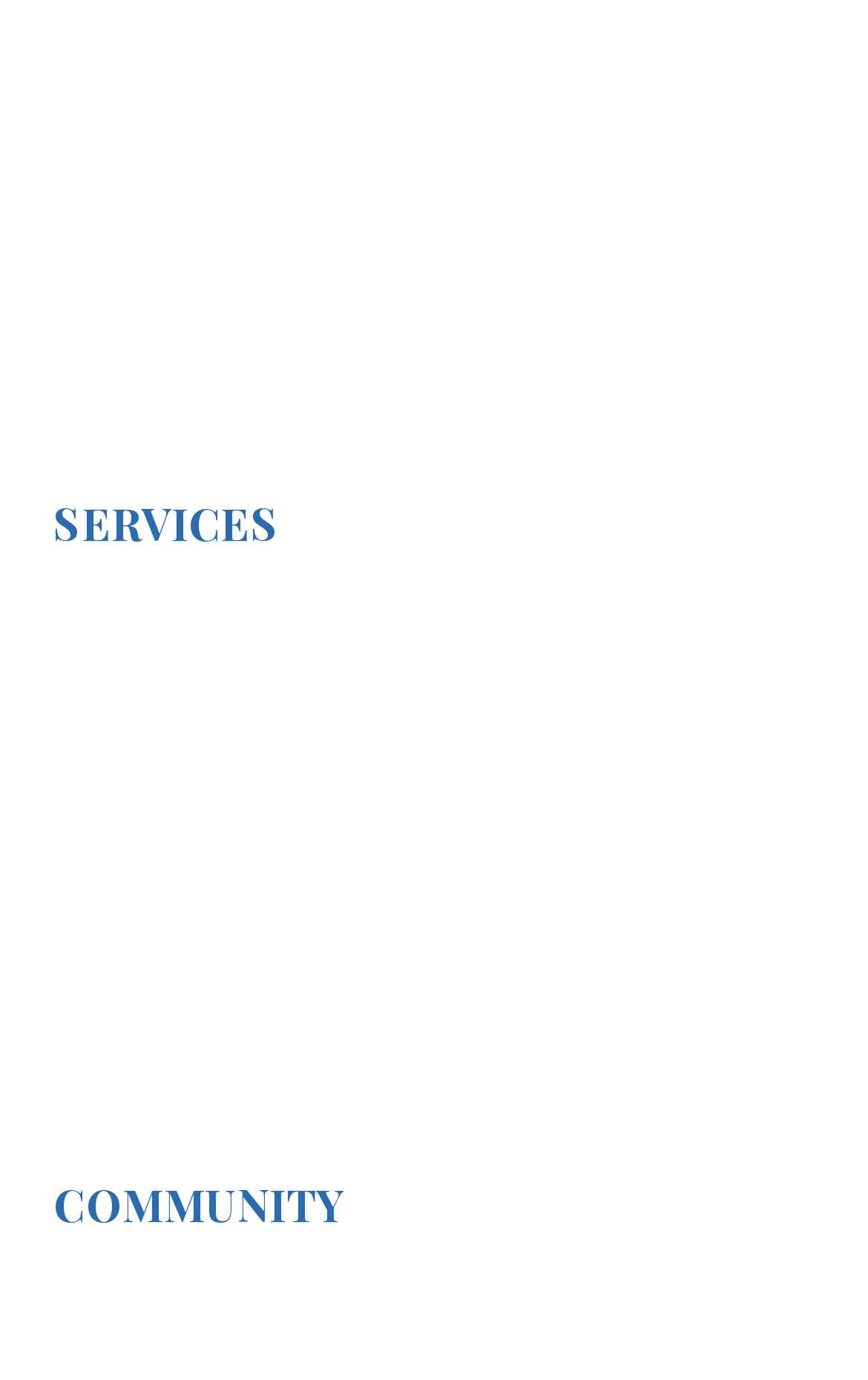Examine the screenshot and answer the question in as much detail as possible: How many categories of links are on the webpage?

I categorized the links on the webpage into three groups: the first group includes 'Gift Cards', 'Puzzle', 'Music Releases', and 'Merchandise', the second group includes links under 'SERVICES', and the third group includes links under 'COMMUNITY'.